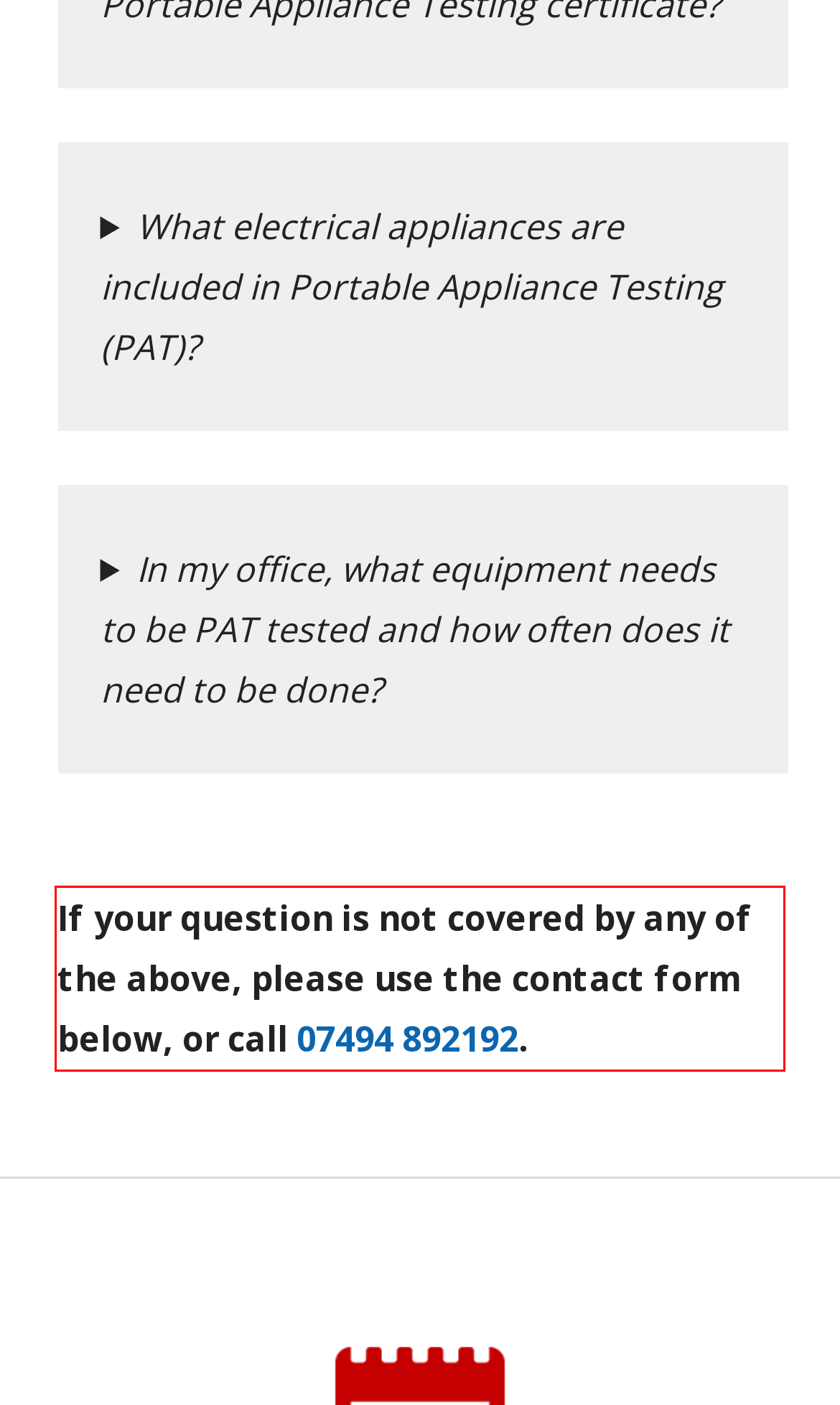Using the provided screenshot of a webpage, recognize the text inside the red rectangle bounding box by performing OCR.

If your question is not covered by any of the above, please use the contact form below, or call 07494 892192.